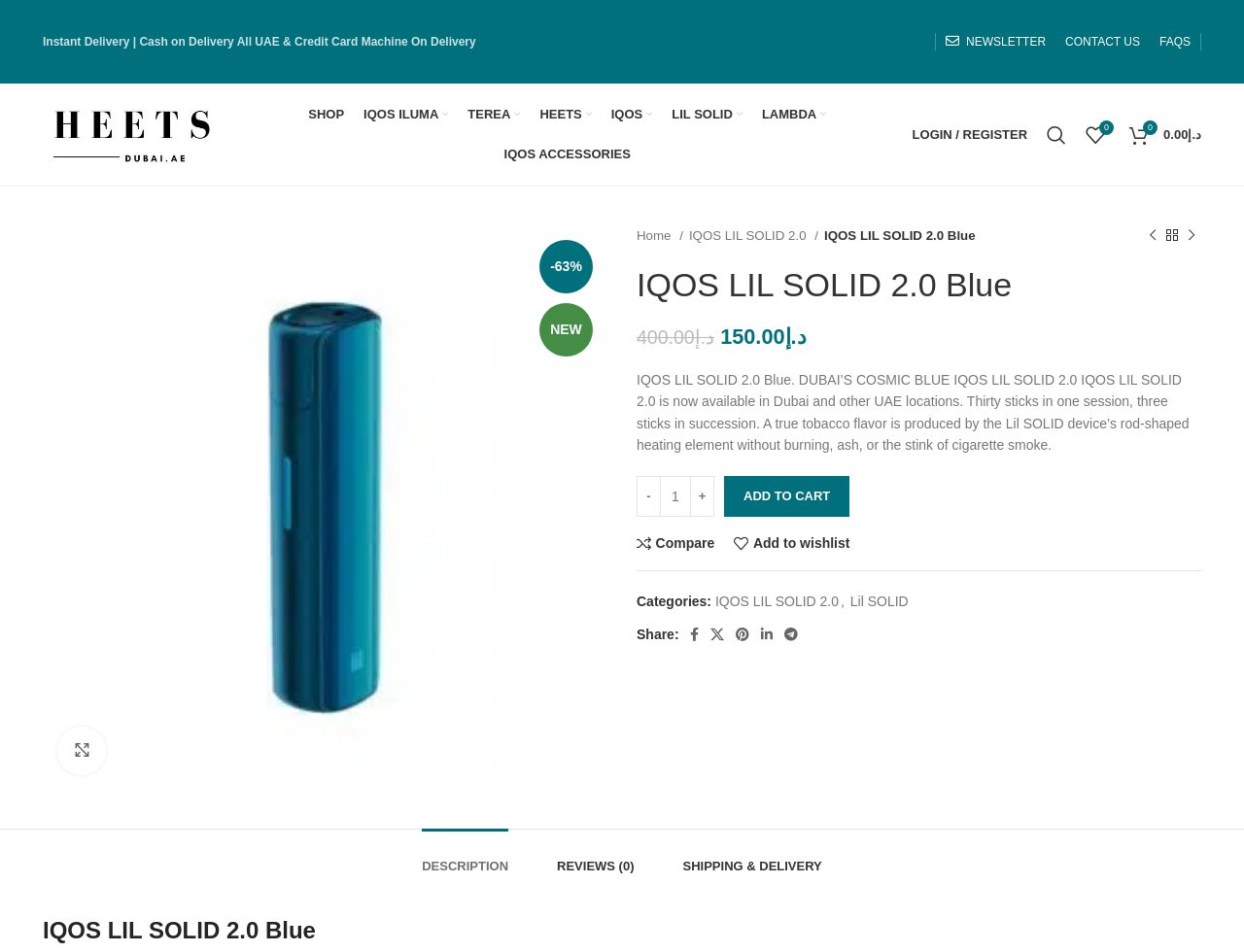Craft a detailed narrative of the webpage's structure and content.

This webpage is about the IQOS LIL SOLID 2.0 Blue product. At the top, there is a navigation bar with links to NEWSLETTER, CONTACT US, and FAQS. Below that, there is a secondary navigation bar with links to SHOP, IQOS ILUMA, Terea, HEETS, IQOS, LIL SOLID, LAMBDA, and IQOS ACCESSORIES.

On the left side, there is a section with a link to Heets Dubai and an image of Heets Dubai. Below that, there is a search bar and links to LOGIN / REGISTER, My Wishlist, and a shopping cart icon with a price of د.إ0.00.

The main content of the page is about the IQOS LIL SOLID 2.0 Blue product. There is a large image of the product at the top, followed by a breadcrumb navigation bar showing the product's category. Below that, there is a heading with the product name, IQOS LIL SOLID 2.0 Blue, and a description of the product.

The product description is followed by a section with prices and a call-to-action button to ADD TO CART. There are also links to compare the product and add it to the wishlist. Below that, there are sections for categories, sharing the product on social media, and a tab list with tabs for DESCRIPTION, REVIEWS, and SHIPPING & DELIVERY.

At the very bottom of the page, there is a heading with the product name again, IQOS LIL SOLID 2.0 Blue.